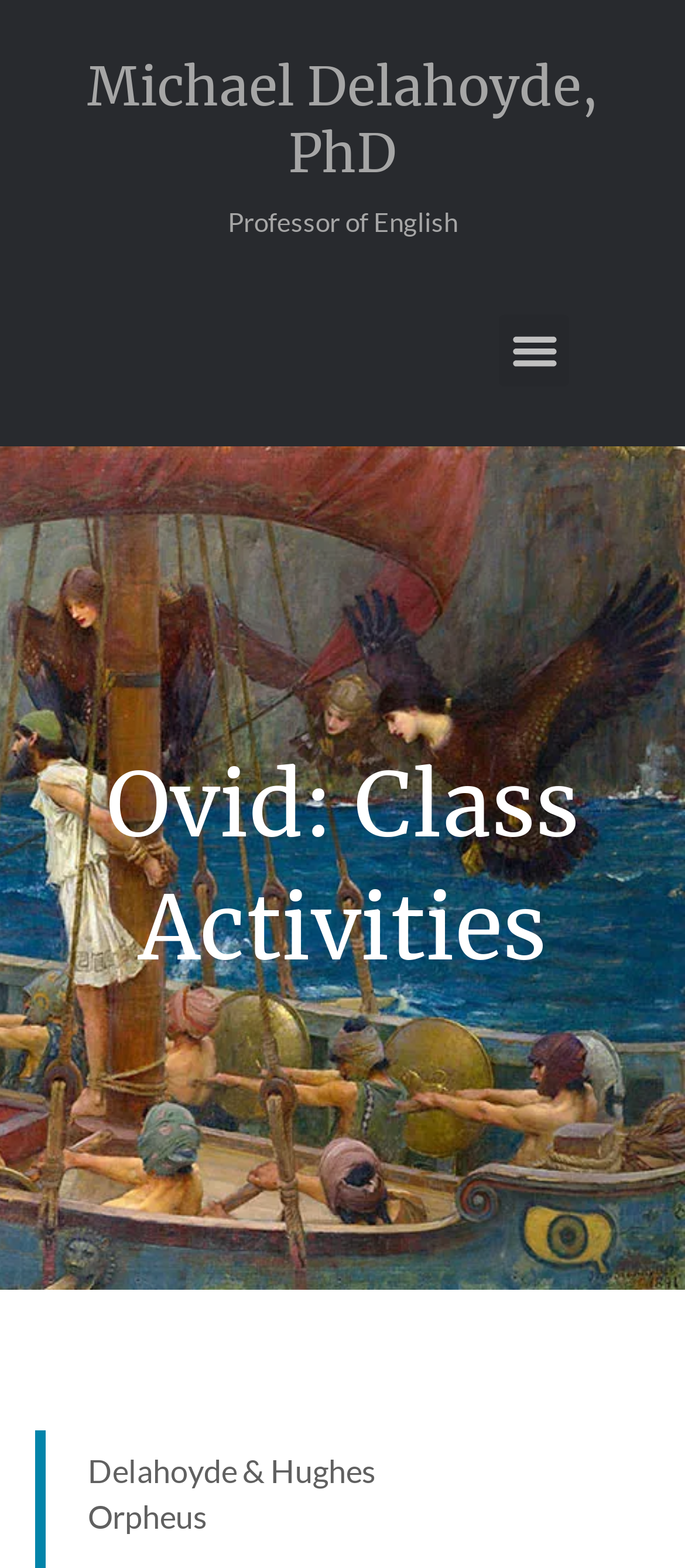Please respond to the question using a single word or phrase:
What is the professor's title?

Professor of English